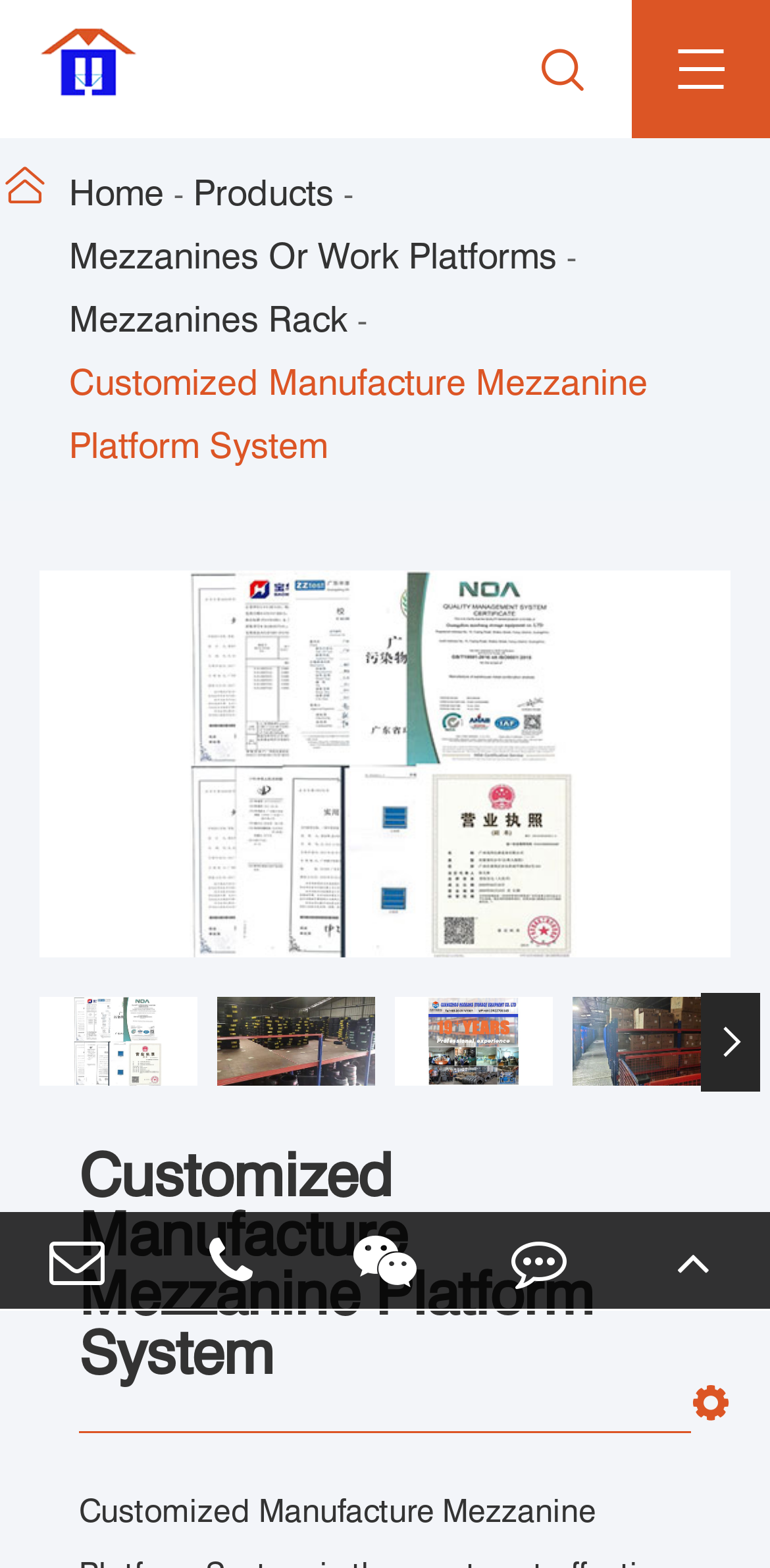Highlight the bounding box coordinates of the element that should be clicked to carry out the following instruction: "Contact us through the phone number". The coordinates must be given as four float numbers ranging from 0 to 1, i.e., [left, top, right, bottom].

[0.226, 0.792, 0.559, 0.816]